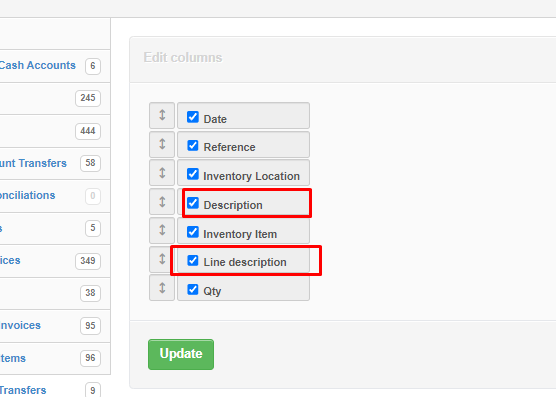Construct a detailed narrative about the image.

The image showcases a user interface section titled "Edit Columns," which appears to be part of an inventory management system. This section allows users to customize the data displayed by selecting or deselecting various attributes related to inventory transfers. 

Highlighted in red are specific fields such as "Inventory Location," "Description," and "Line description," indicating that these columns can be toggled on or off. A button labeled "Update" is positioned at the bottom, suggesting that changes made in this section can be saved and applied to the current view. The layout presents an organized and user-friendly approach to managing inventory-related data, emphasizing flexibility for users to tailor their information display as needed.